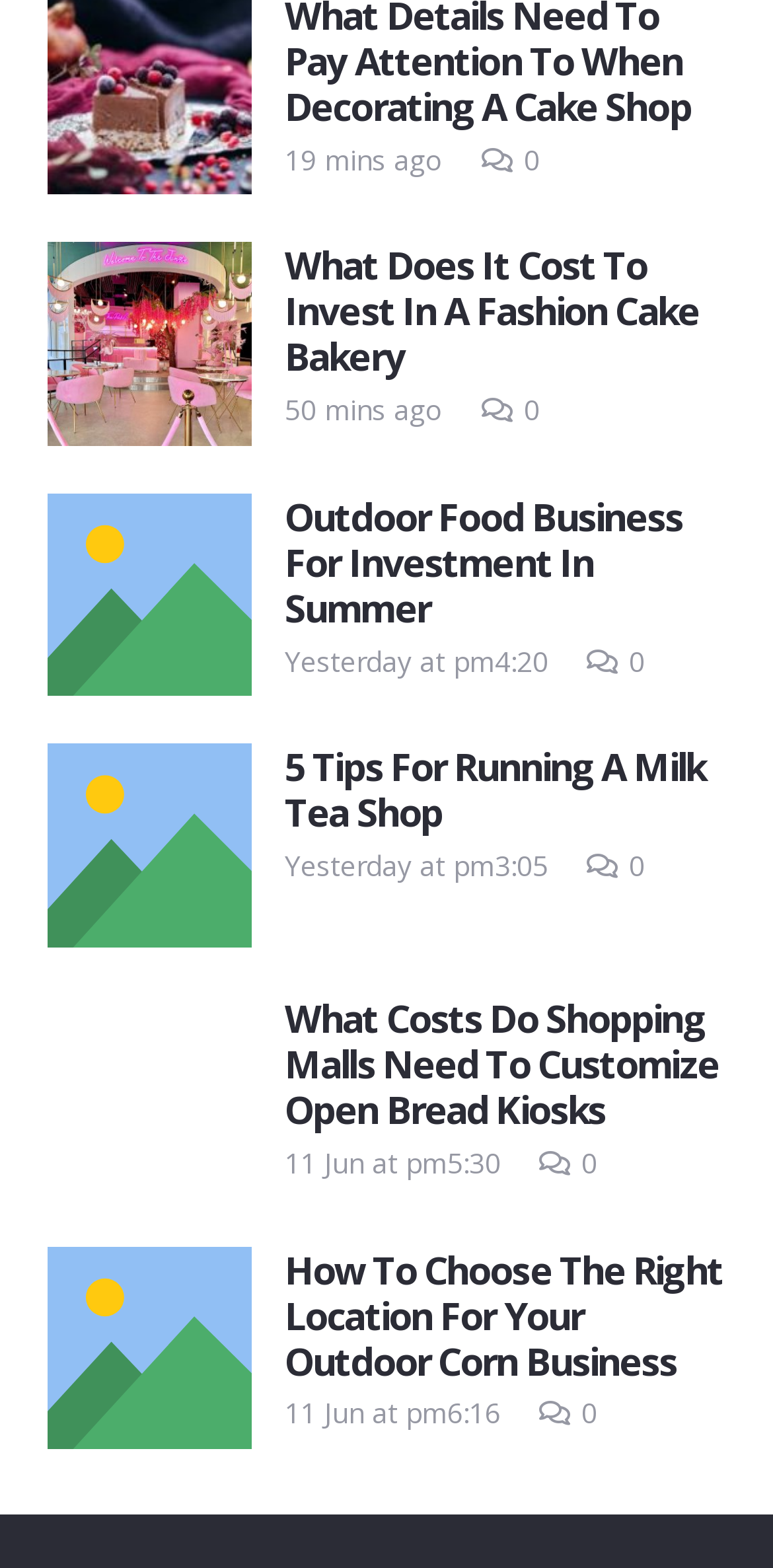Find the bounding box coordinates of the element to click in order to complete the given instruction: "view outdoor food business article."

[0.368, 0.315, 0.938, 0.444]